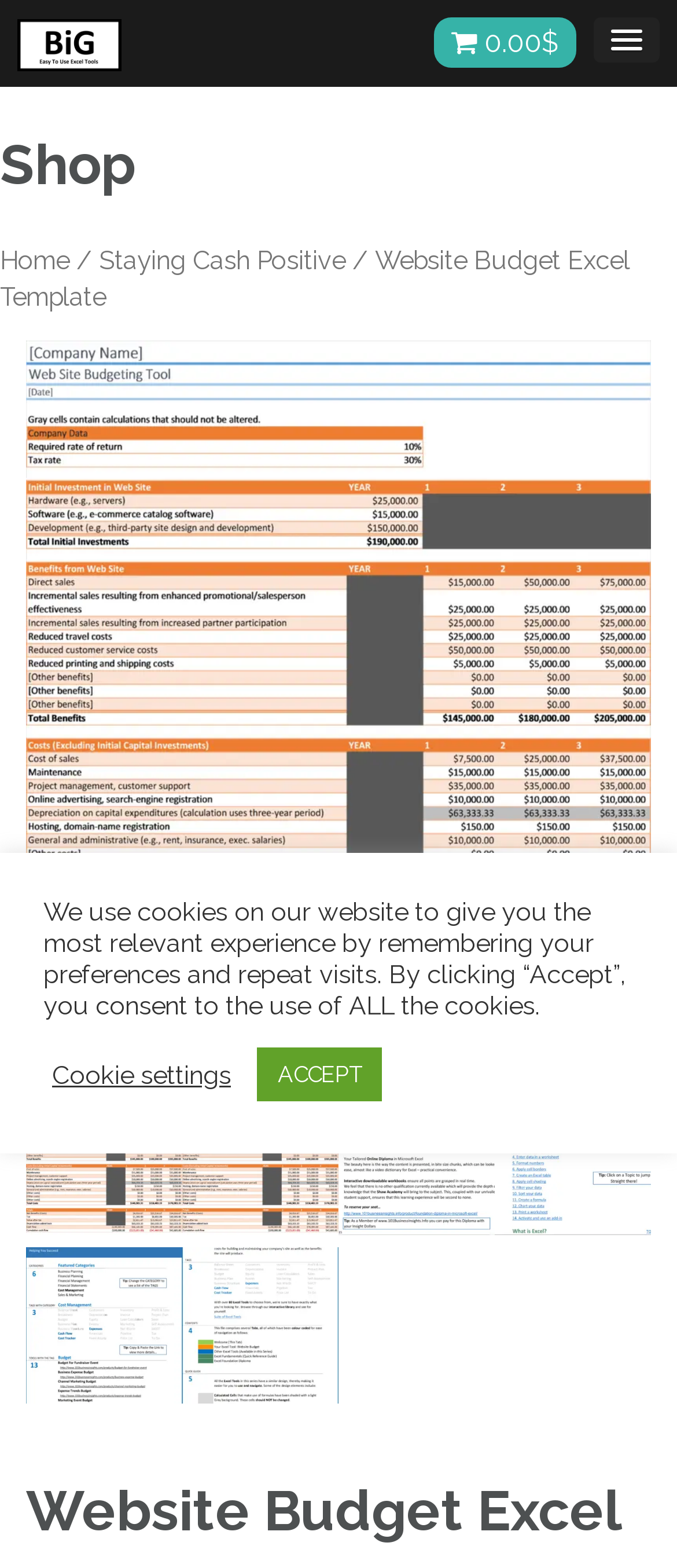Using the given element description, provide the bounding box coordinates (top-left x, top-left y, bottom-right x, bottom-right y) for the corresponding UI element in the screenshot: Staying Cash Positive

[0.146, 0.157, 0.51, 0.176]